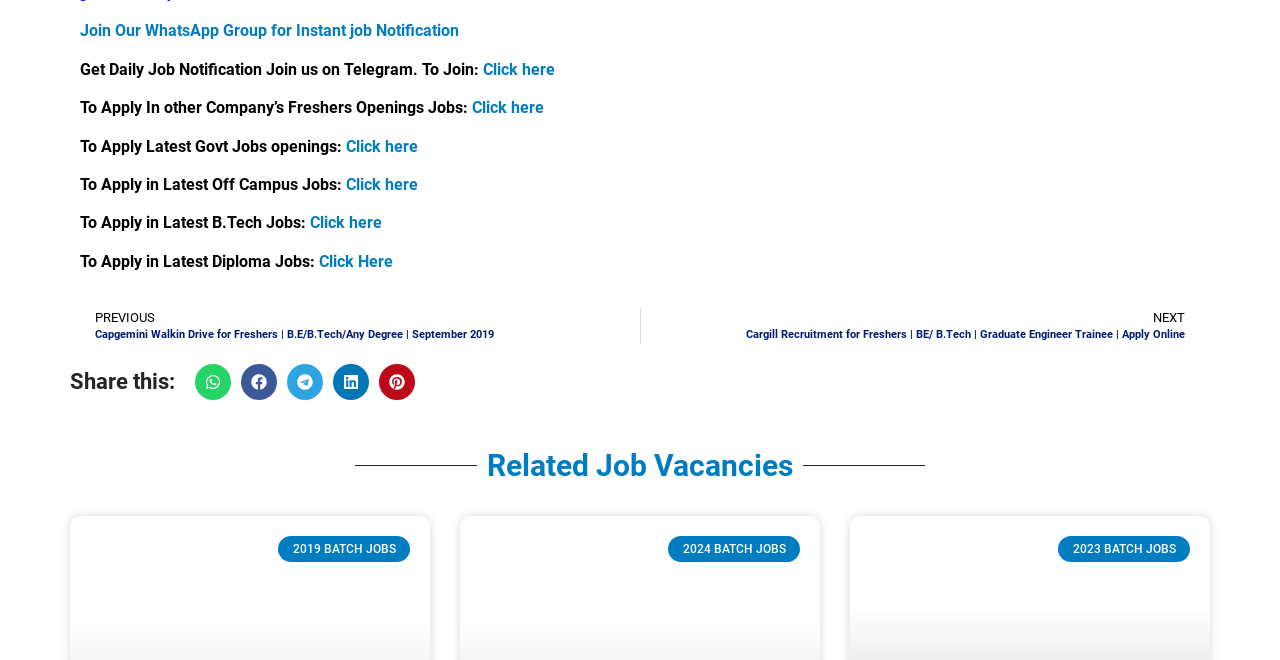Please determine the bounding box coordinates of the element's region to click for the following instruction: "Join WhatsApp group for instant job notifications".

[0.062, 0.032, 0.359, 0.061]